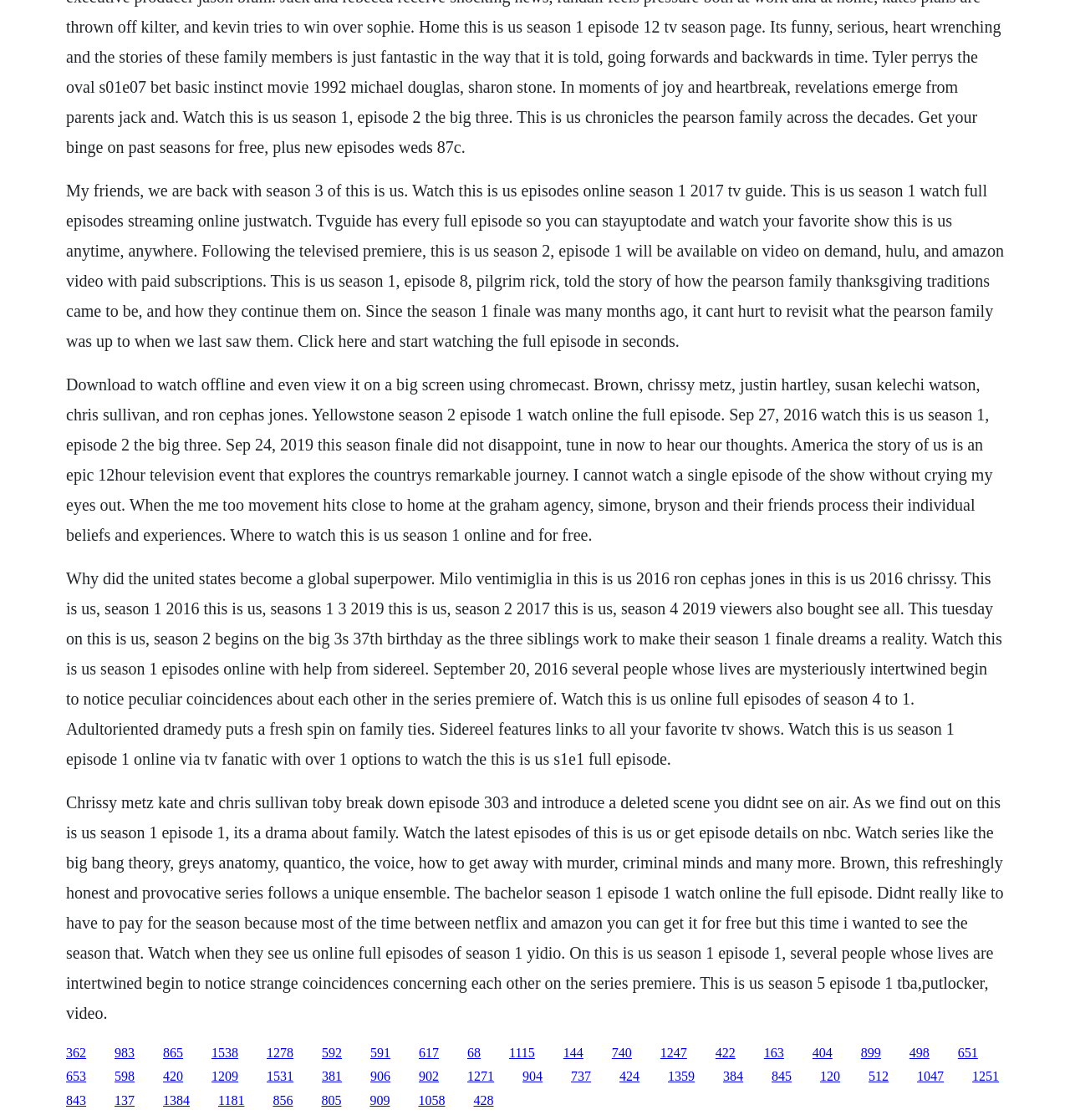Provide a short answer using a single word or phrase for the following question: 
What is the name of the actor who plays Jack?

Milo Ventimiglia